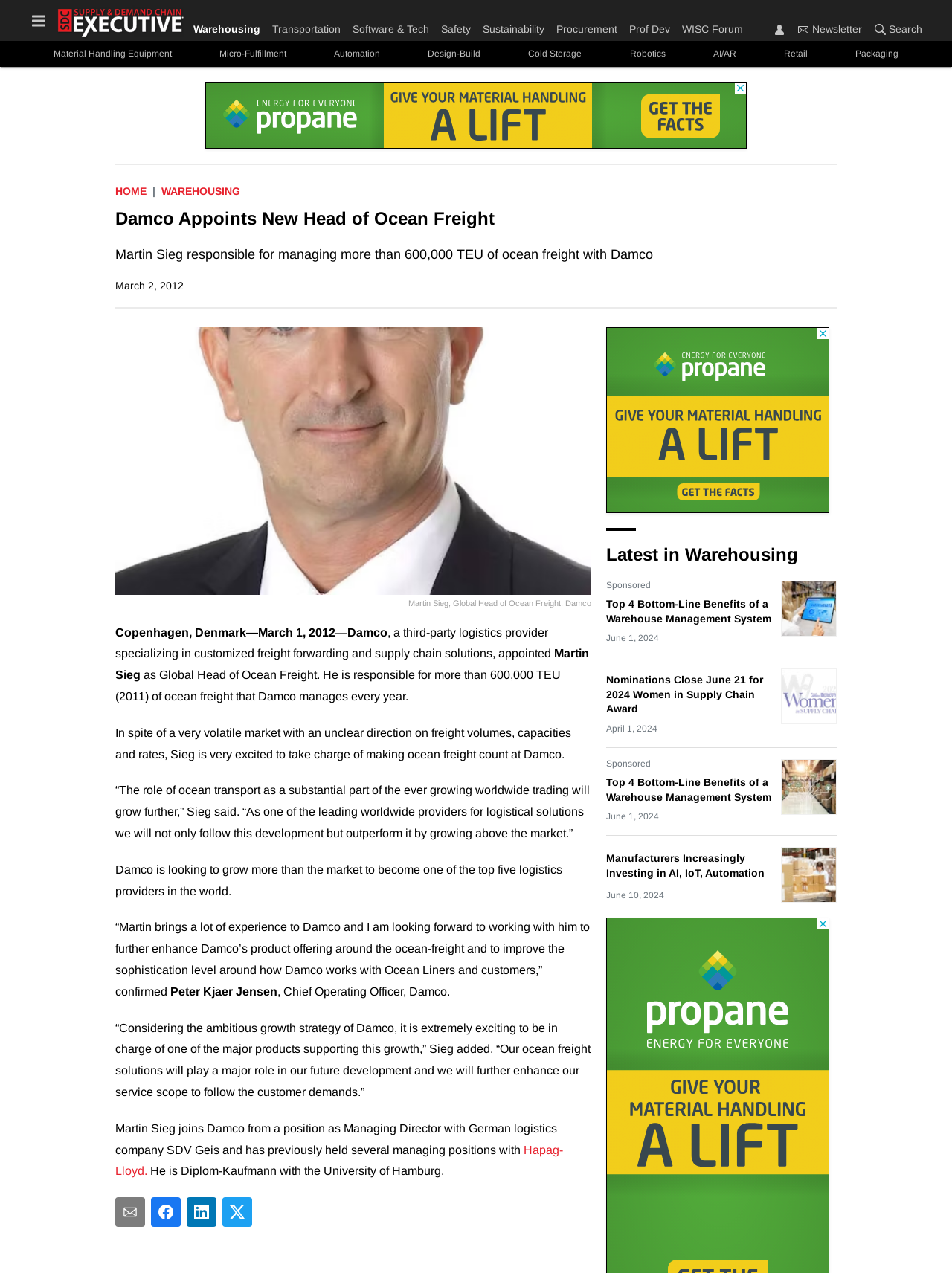Describe all visible elements and their arrangement on the webpage.

The webpage is about Damco, a logistics company, and its appointment of Martin Sieg as the new head of ocean freight. At the top, there is a navigation menu with links to various categories such as Warehousing, Transportation, and Software & Tech. Below the menu, there is a breadcrumb navigation showing the current page's location.

The main content of the page is an article about Martin Sieg's appointment, which includes a photo of him and several paragraphs of text describing his background and responsibilities. The article also quotes Sieg and Peter Kjaer Jensen, Chief Operating Officer of Damco.

On the right side of the page, there are several links to related articles and news stories, including "Top 4 Bottom-Line Benefits of a Warehouse Management System" and "Nominations Close June 21 for 2024 Women in Supply Chain Award". There are also several advertisements and sponsored content sections.

At the bottom of the page, there are social media buttons allowing users to share the article on Facebook, LinkedIn, and Twitter.